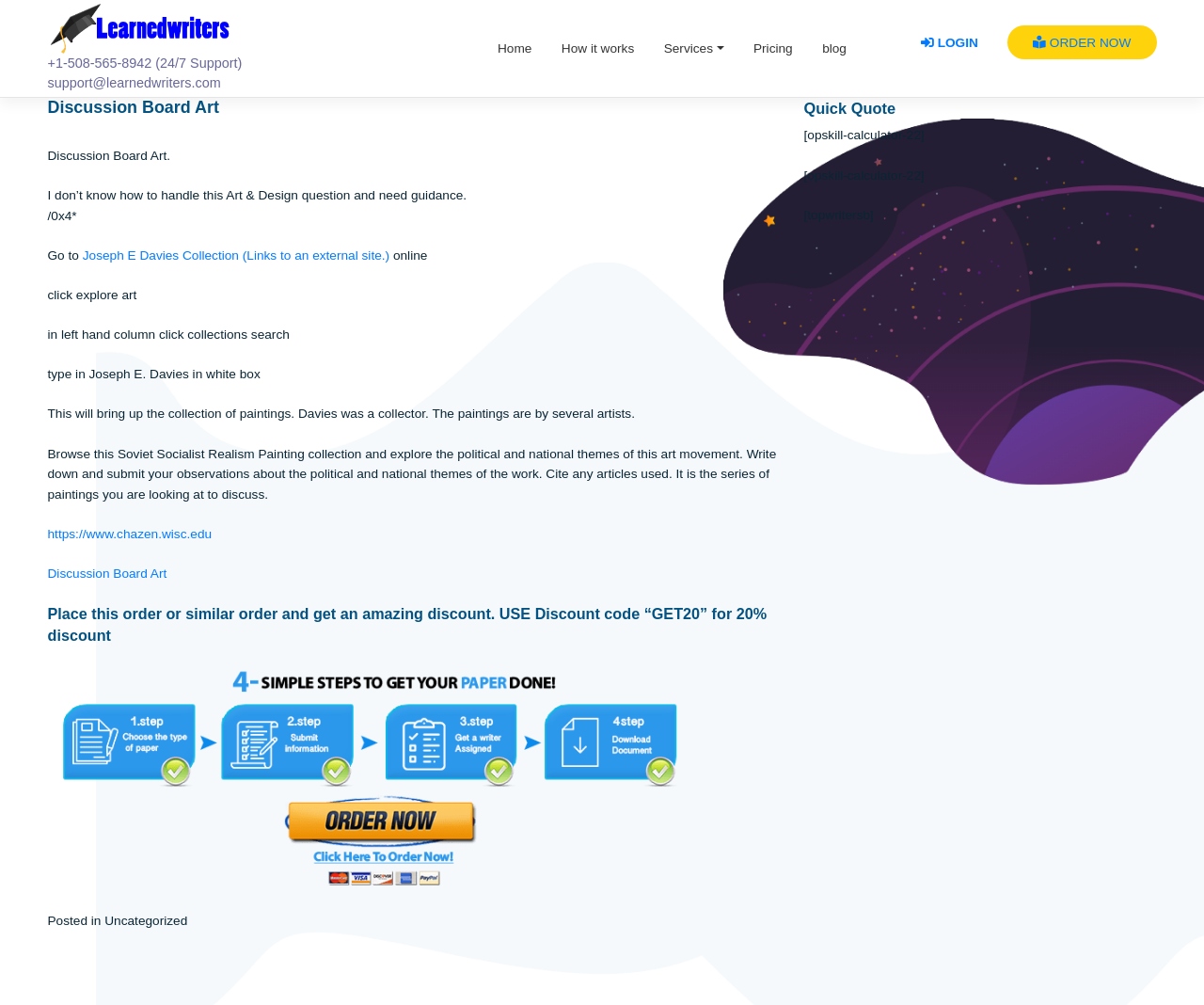Find the bounding box coordinates for the HTML element specified by: "Discussion Board Art".

[0.044, 0.626, 0.154, 0.642]